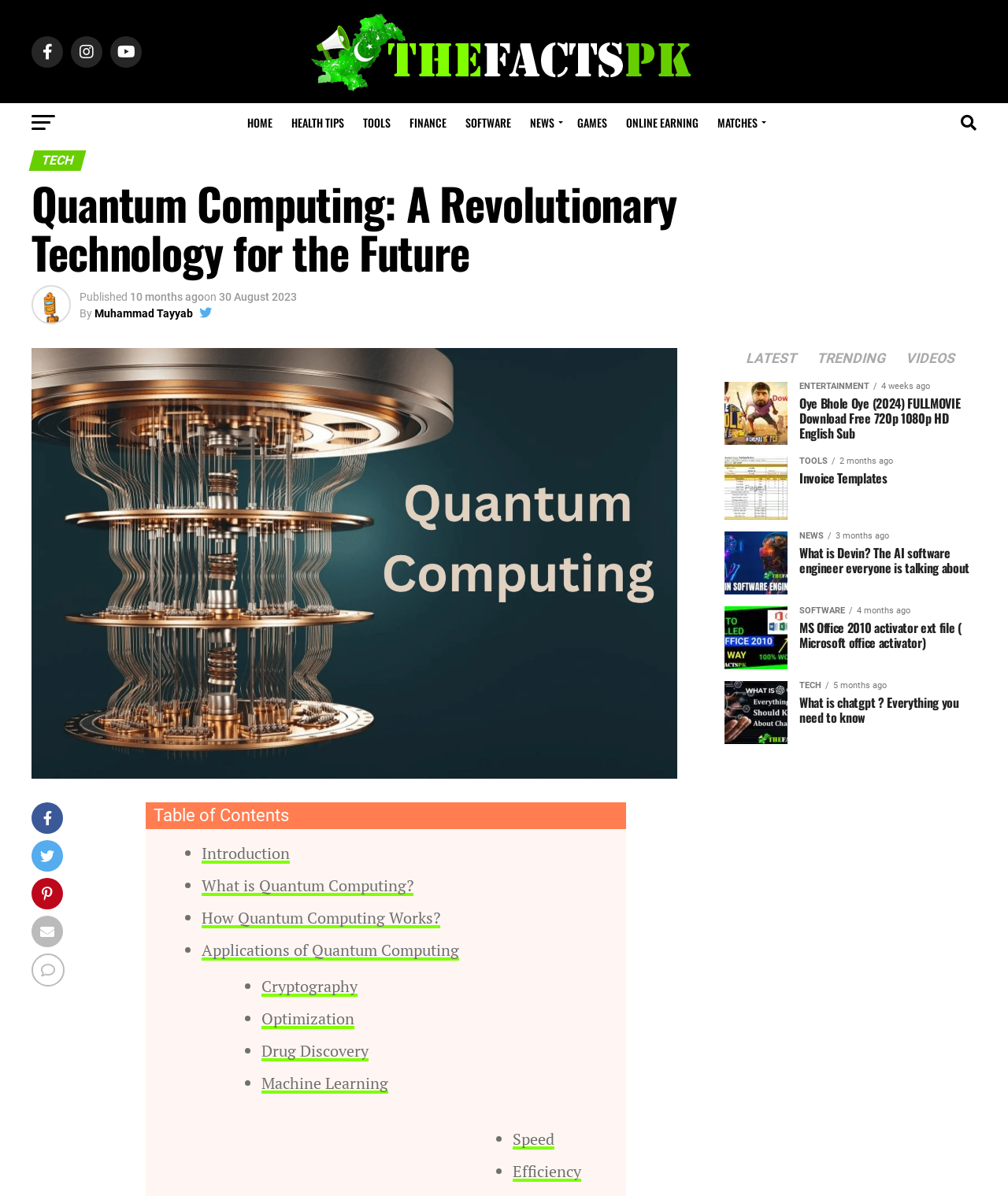What is the topic of the image below the article title?
Based on the screenshot, respond with a single word or phrase.

Quantum Computing view